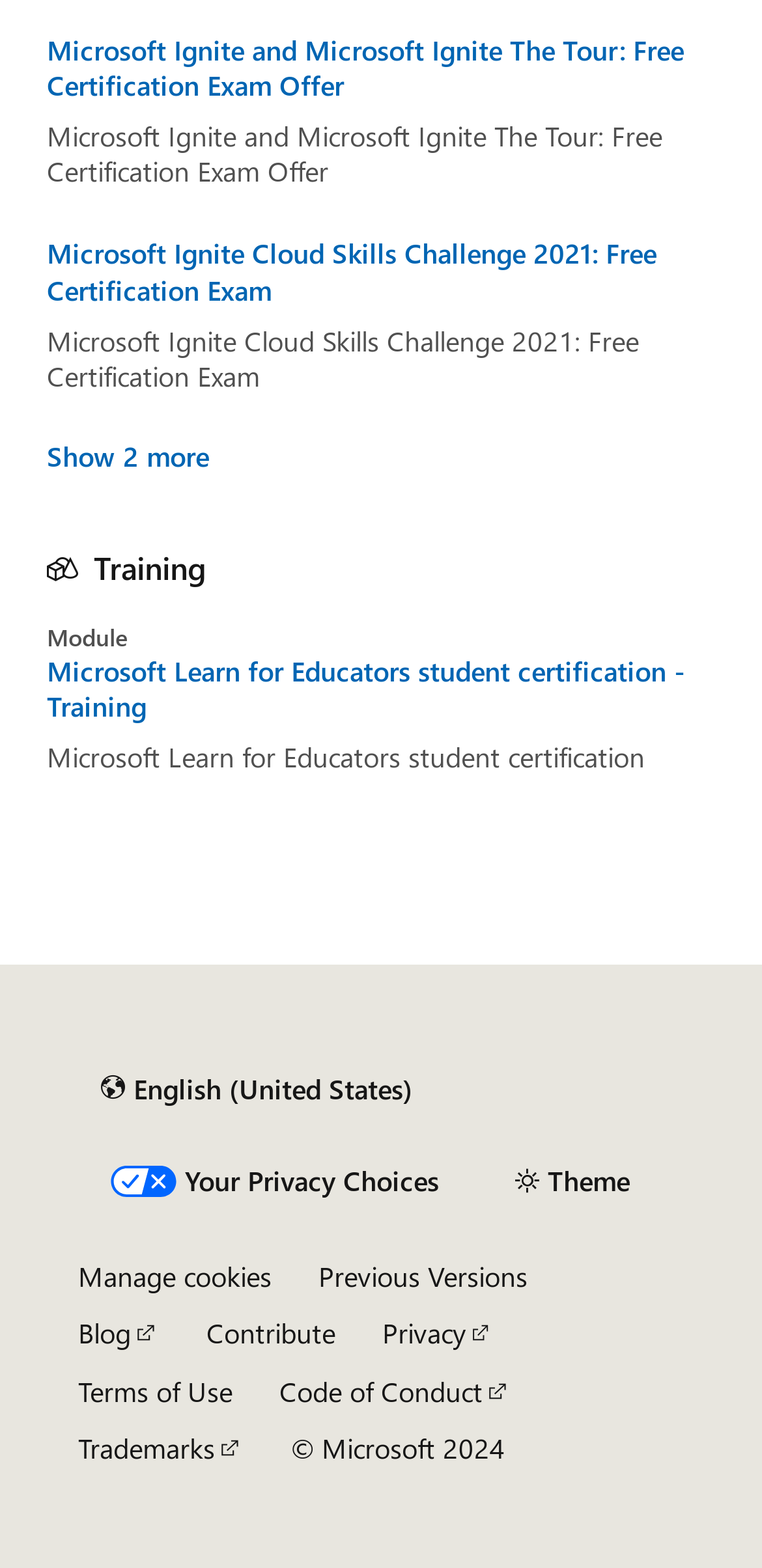Can you provide the bounding box coordinates for the element that should be clicked to implement the instruction: "Select the 'Theme' button"?

[0.646, 0.733, 0.856, 0.773]